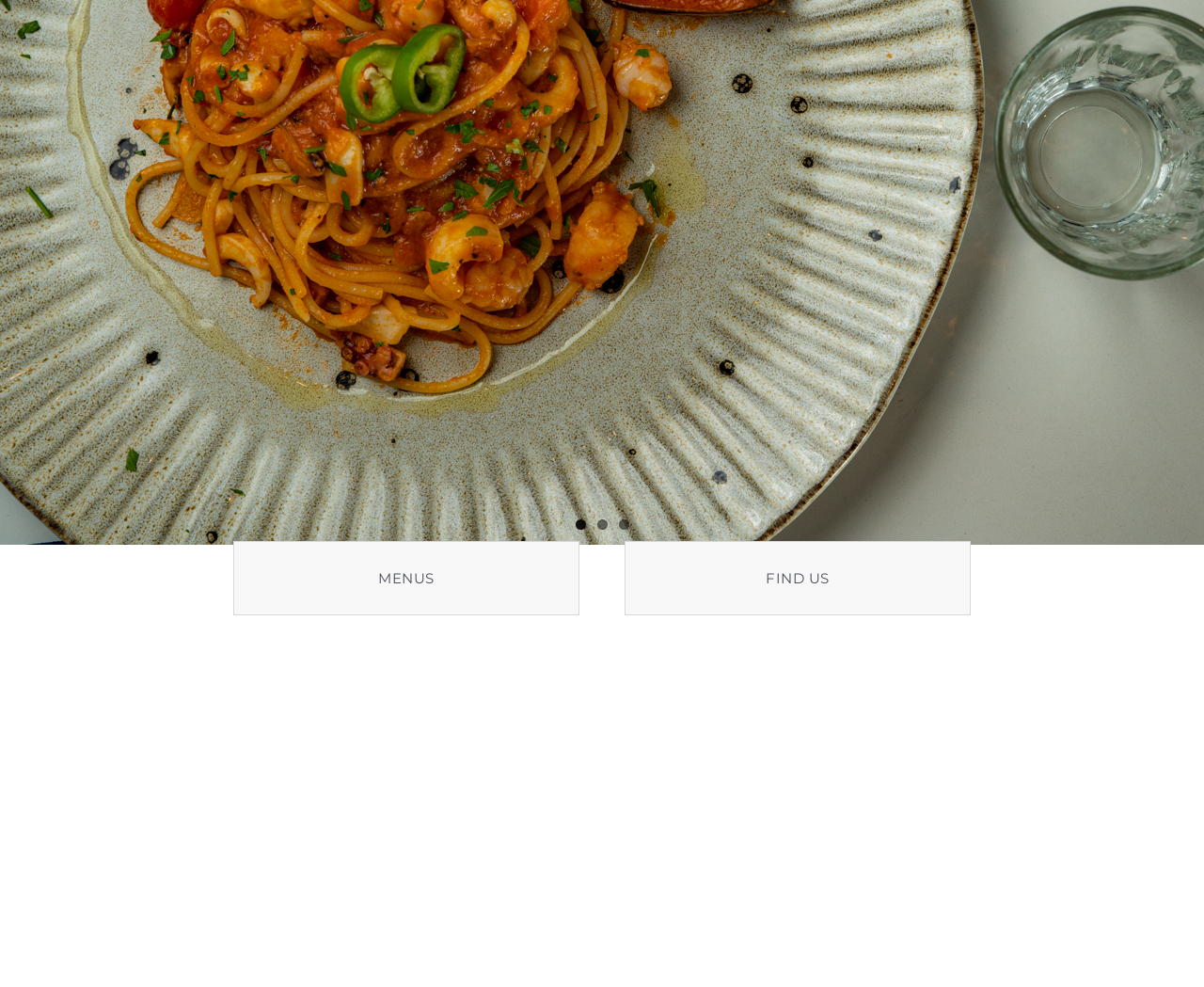Identify the bounding box of the UI component described as: "Go to Top".

[0.904, 0.577, 0.941, 0.61]